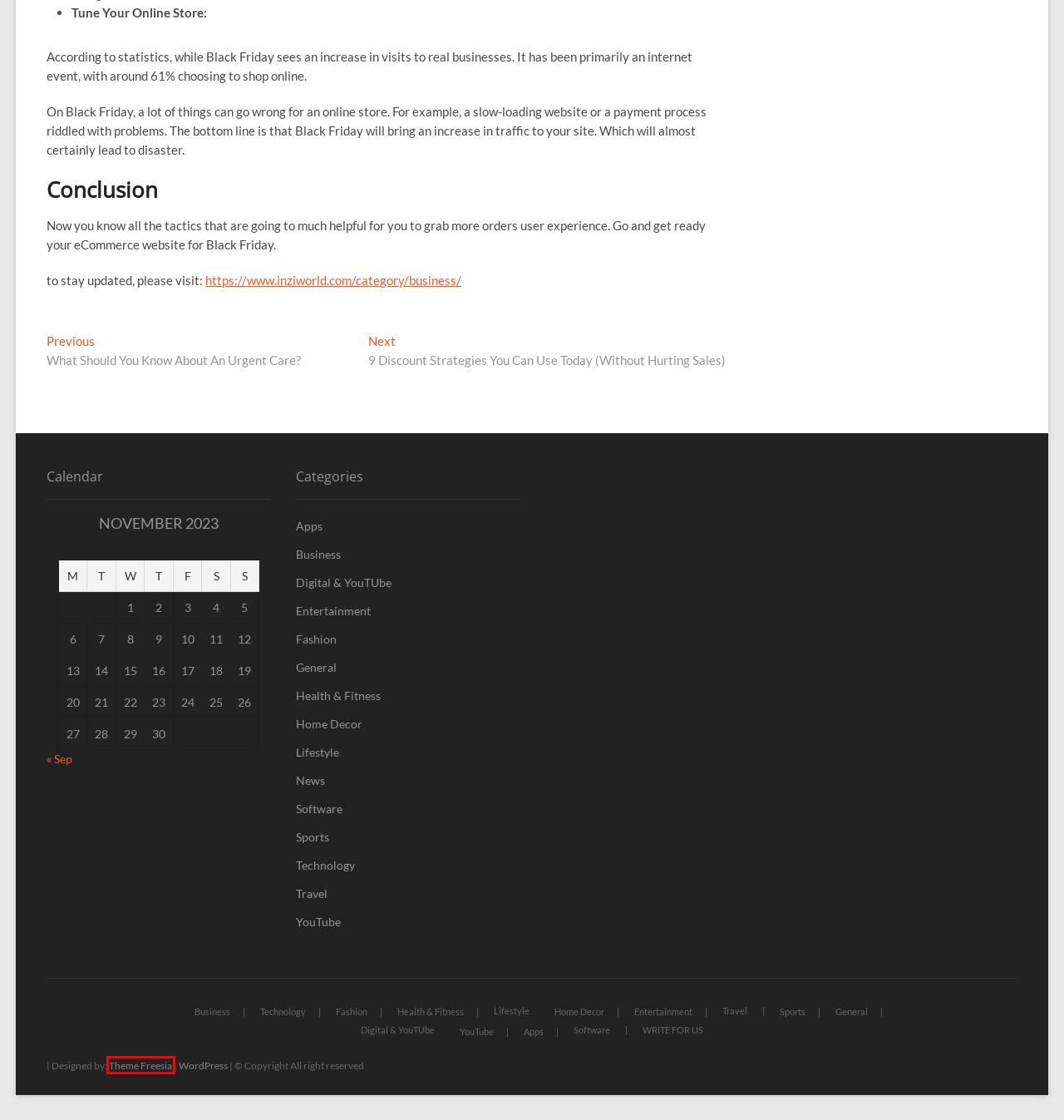Look at the screenshot of a webpage where a red bounding box surrounds a UI element. Your task is to select the best-matching webpage description for the new webpage after you click the element within the bounding box. The available options are:
A. Travel Archives -
B. Free  Premium Responsive WordPress Themes/Plugins at Theme Freesia
C. What Should You Know About An Urgent Care? -
D. Home Decor Archives -
E. Entertainment Archives -
F. Apps Archives -
G. News Archives -
H. YouTube Archives -

B